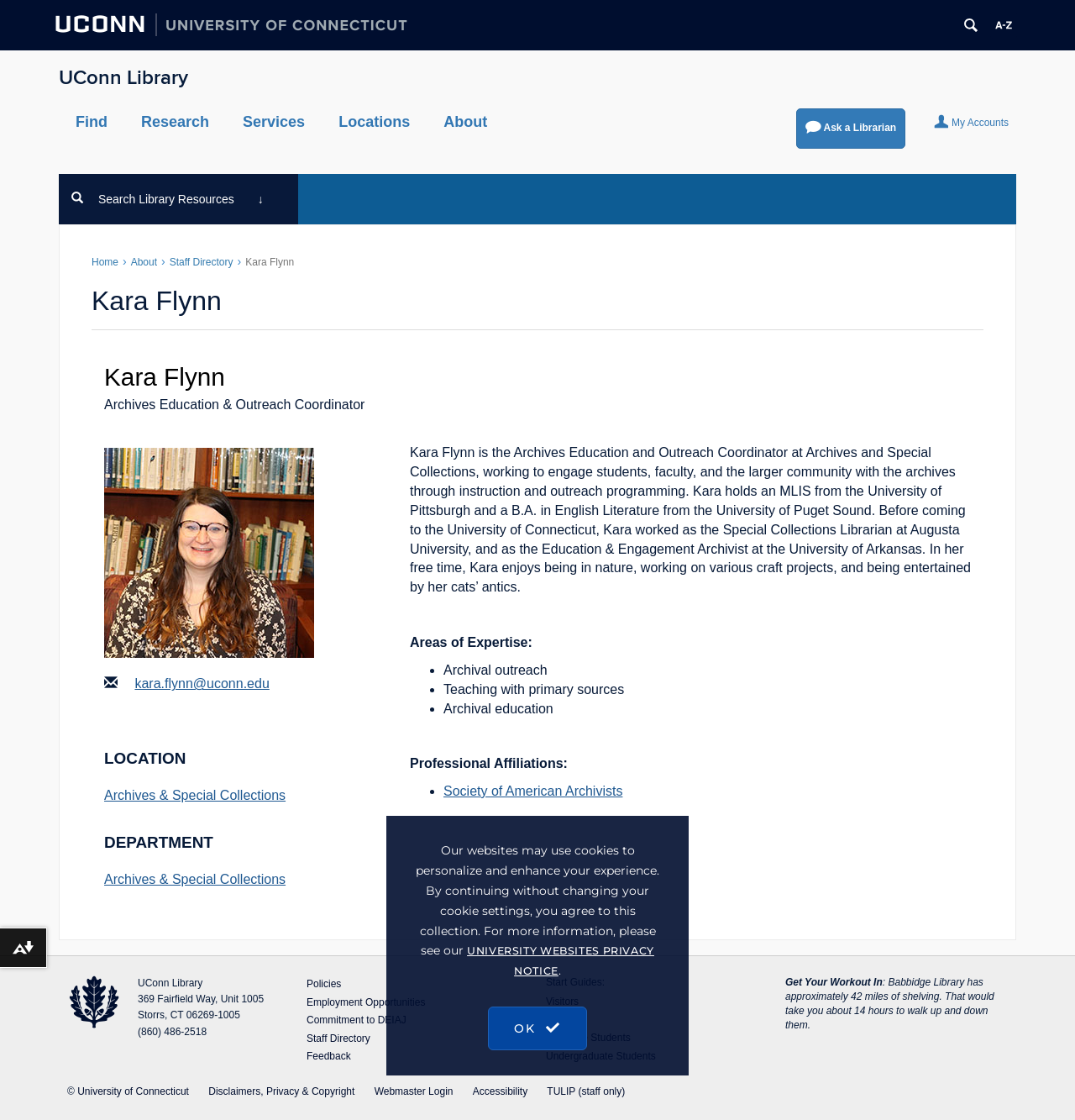What is Kara Flynn's job title?
Kindly answer the question with as much detail as you can.

Based on the webpage, Kara Flynn's job title is mentioned in the section that describes her role, which is 'Archives Education & Outreach Coordinator'.